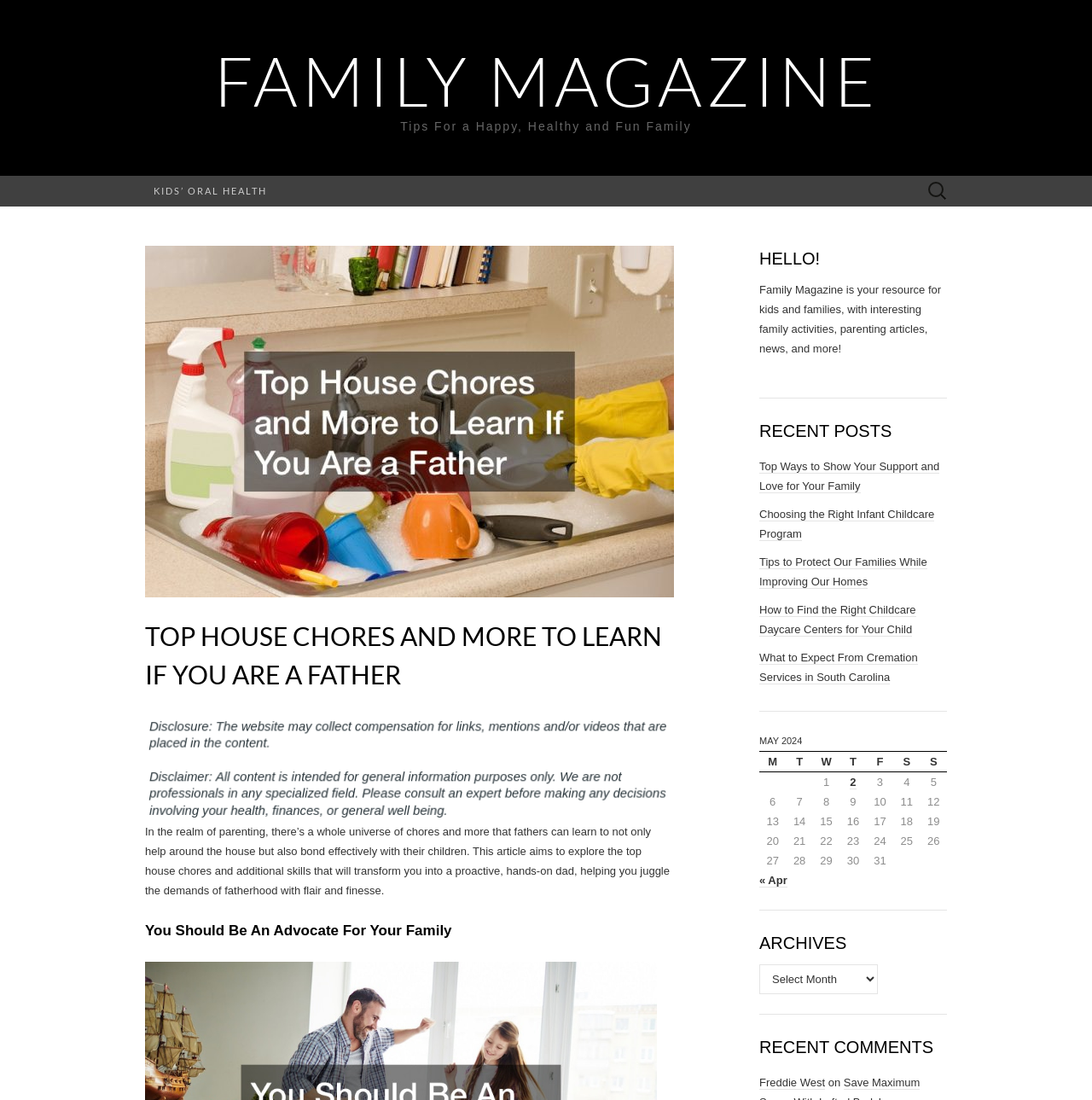What is the purpose of the search box?
Answer the question with just one word or phrase using the image.

To search for articles